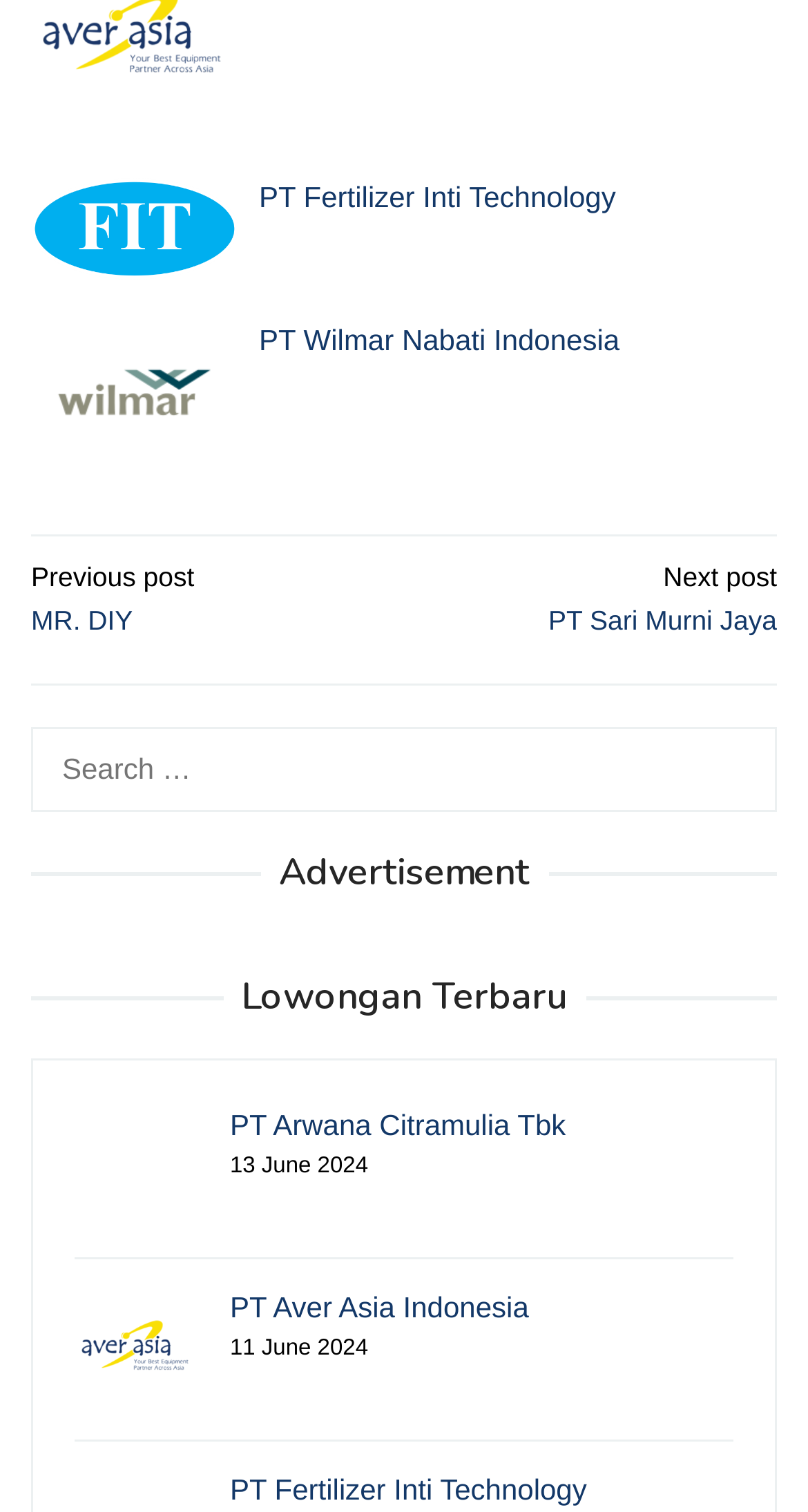Carefully examine the image and provide an in-depth answer to the question: How many related posts are listed?

There are three related posts listed, each with a logo and a link to the post, namely PT Aver Asia Indonesia, PT Fertilizer Inti Technology, and PT Wilmar Nabati Indonesia.